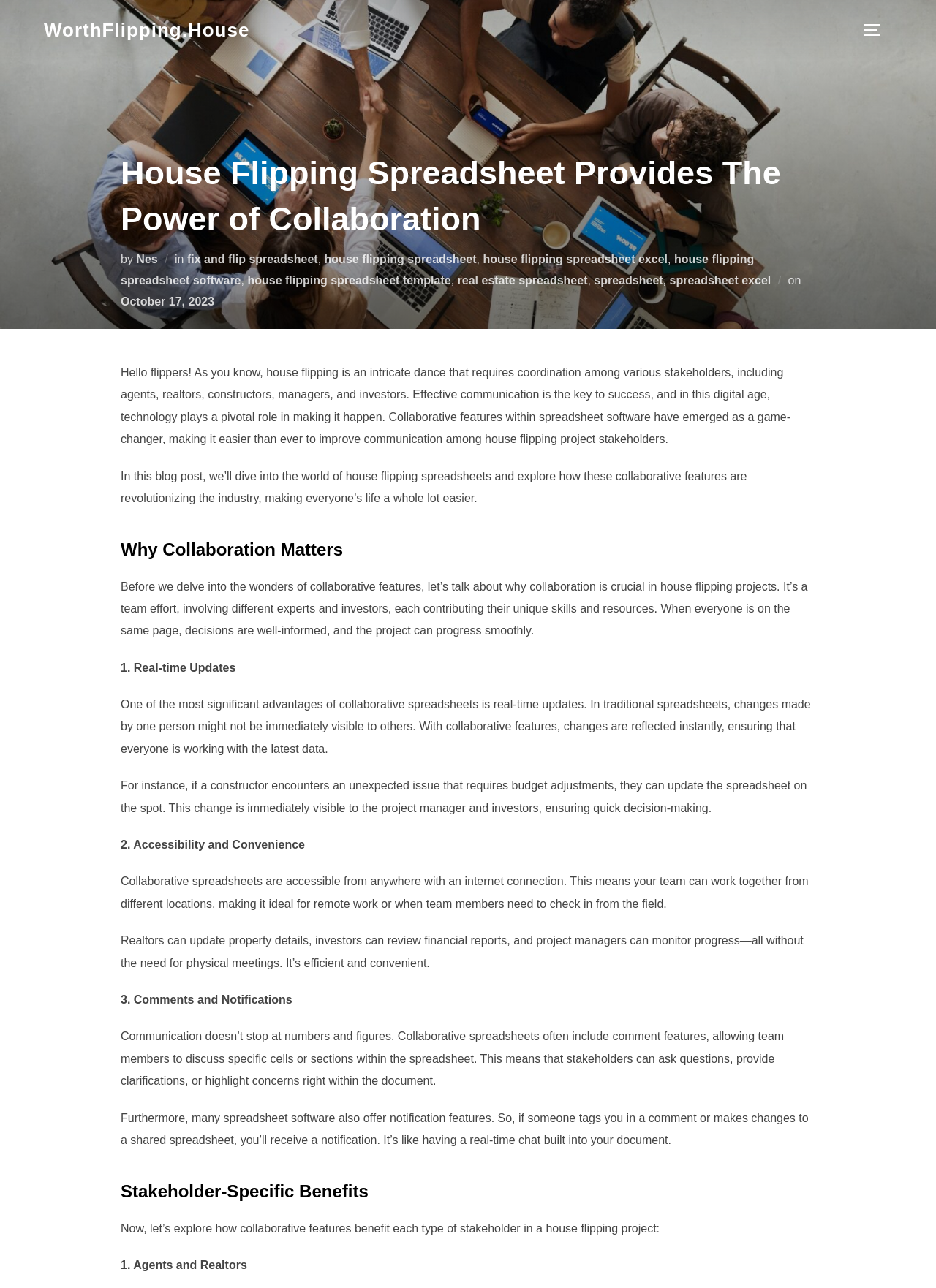Locate the bounding box coordinates of the clickable region necessary to complete the following instruction: "Learn about house flipping spreadsheet excel". Provide the coordinates in the format of four float numbers between 0 and 1, i.e., [left, top, right, bottom].

[0.516, 0.196, 0.713, 0.206]